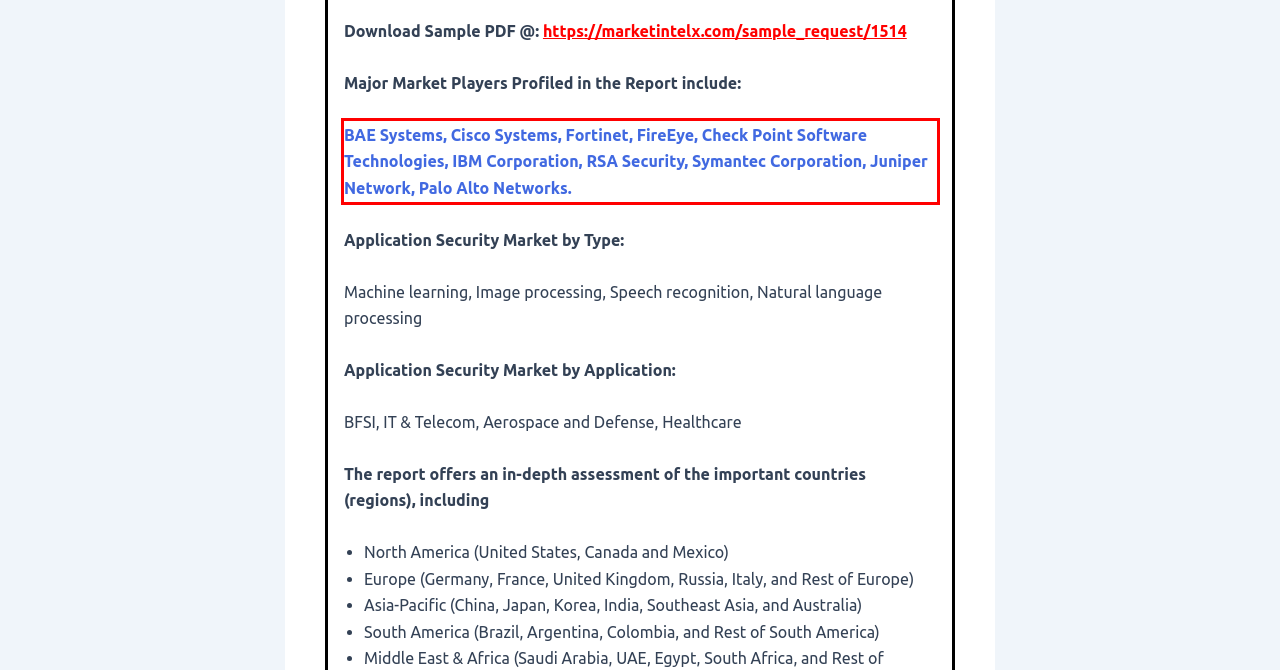Identify the text inside the red bounding box on the provided webpage screenshot by performing OCR.

BAE Systems, Cisco Systems, Fortinet, FireEye, Check Point Software Technologies, IBM Corporation, RSA Security, Symantec Corporation, Juniper Network, Palo Alto Networks.